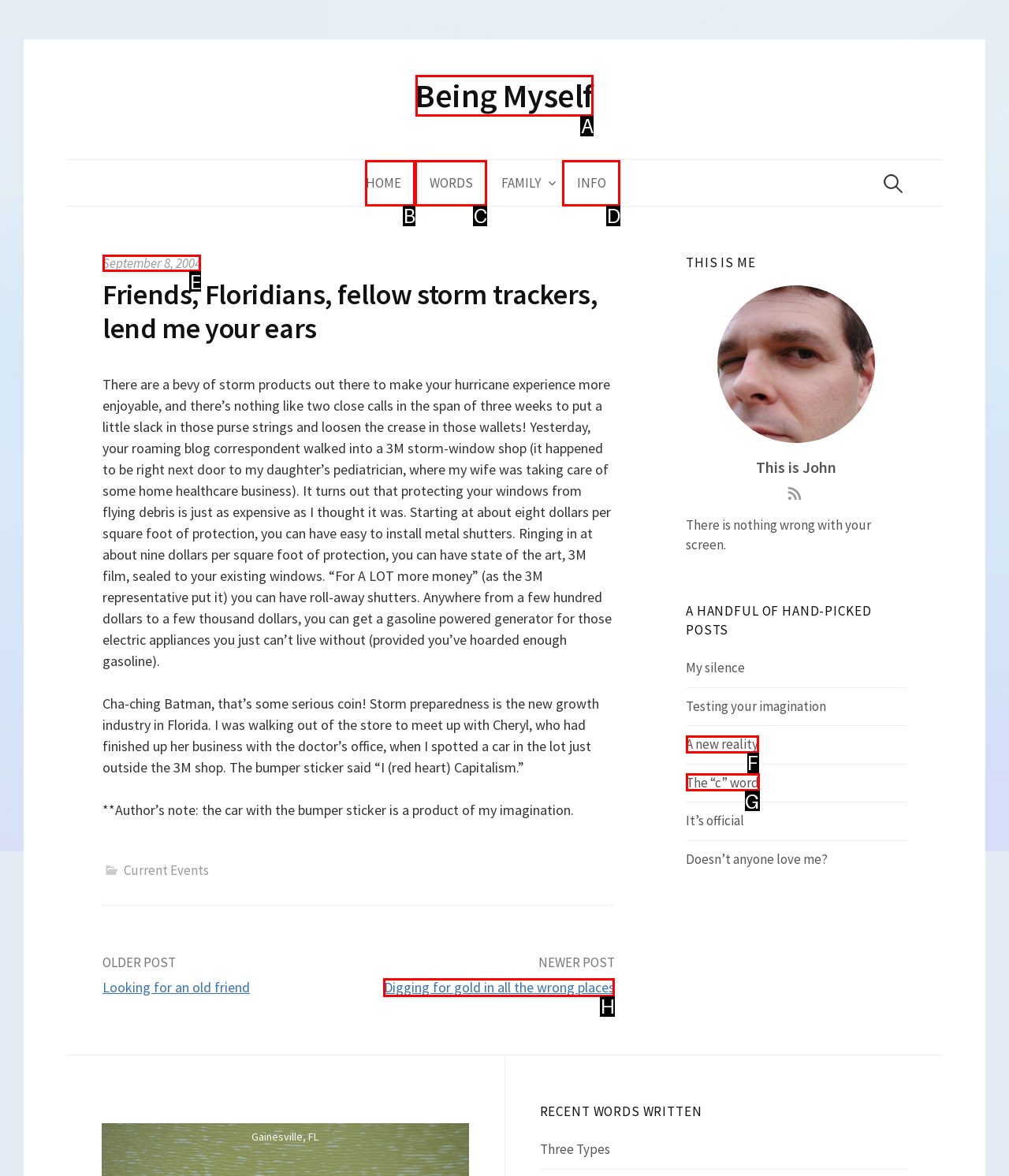Select the letter of the UI element you need to click on to fulfill this task: Contact us. Write down the letter only.

None